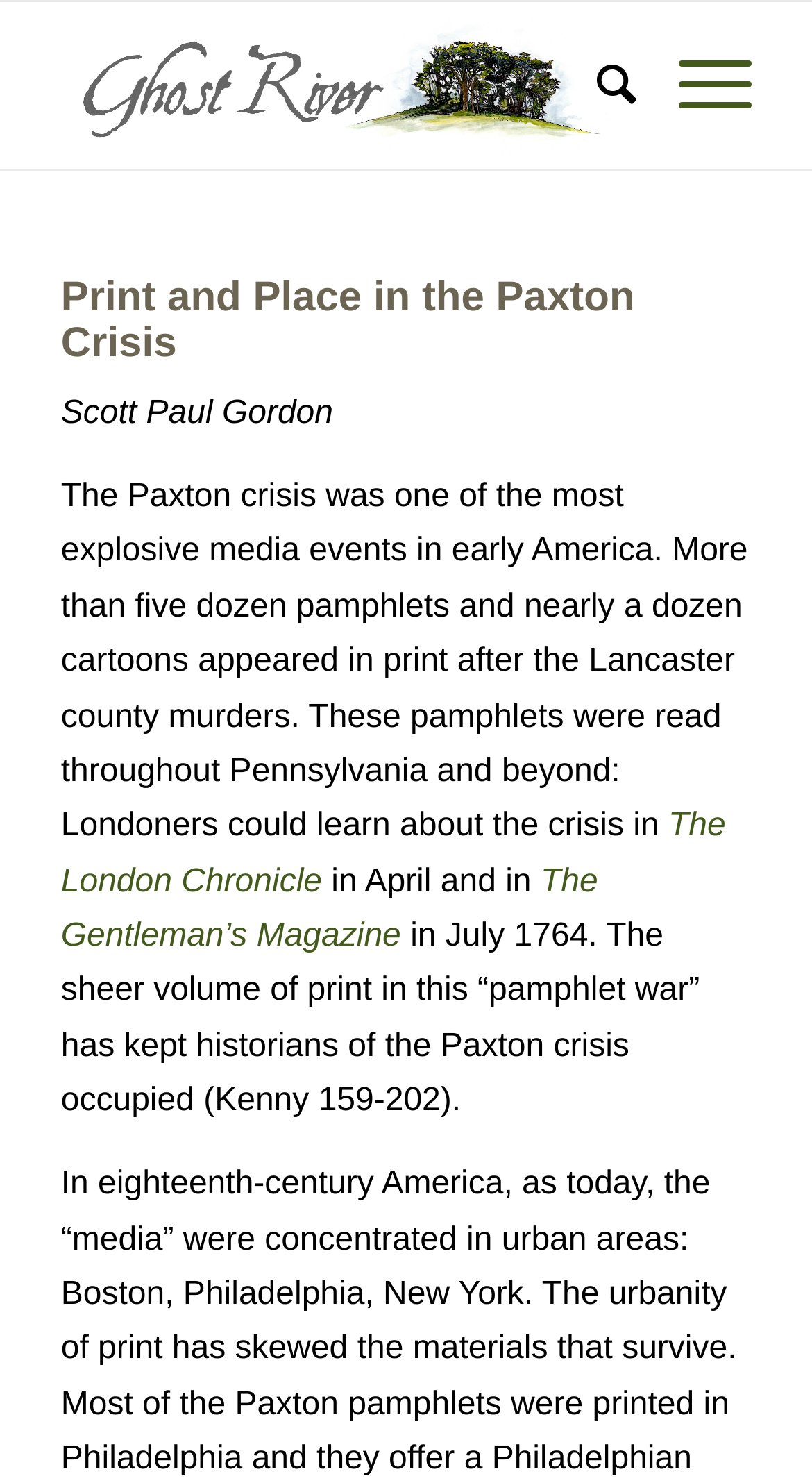What is the topic of the article?
Please analyze the image and answer the question with as much detail as possible.

By analyzing the webpage, I found the text 'the sheer volume of print in this “pamphlet war”' which indicates that the topic of the article is related to a pamphlet war, specifically the Paxton crisis.